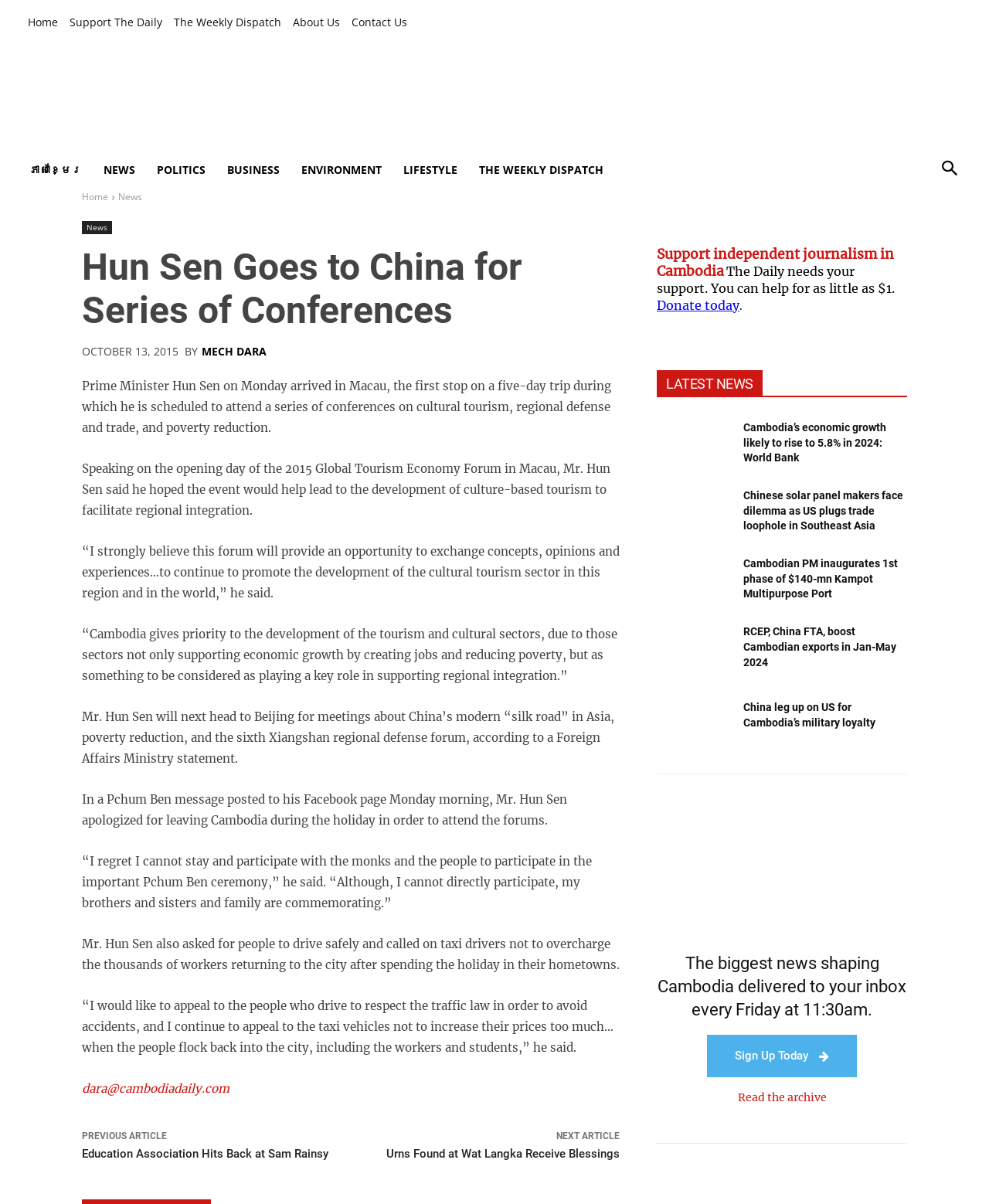Use one word or a short phrase to answer the question provided: 
What is the name of the forum mentioned in the article?

Global Tourism Economy Forum